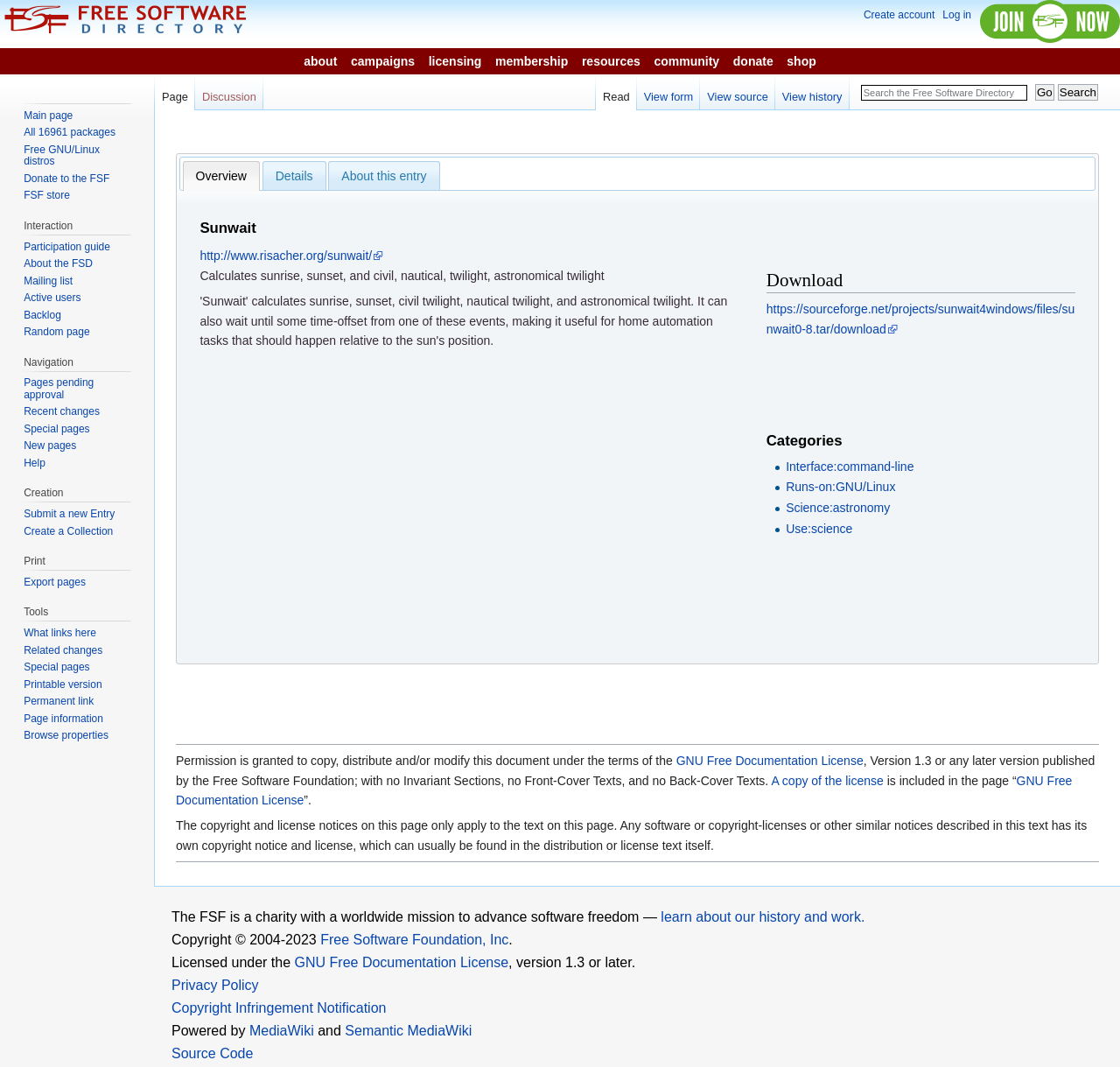Determine the bounding box coordinates for the clickable element to execute this instruction: "Search for something". Provide the coordinates as four float numbers between 0 and 1, i.e., [left, top, right, bottom].

[0.768, 0.079, 0.917, 0.094]